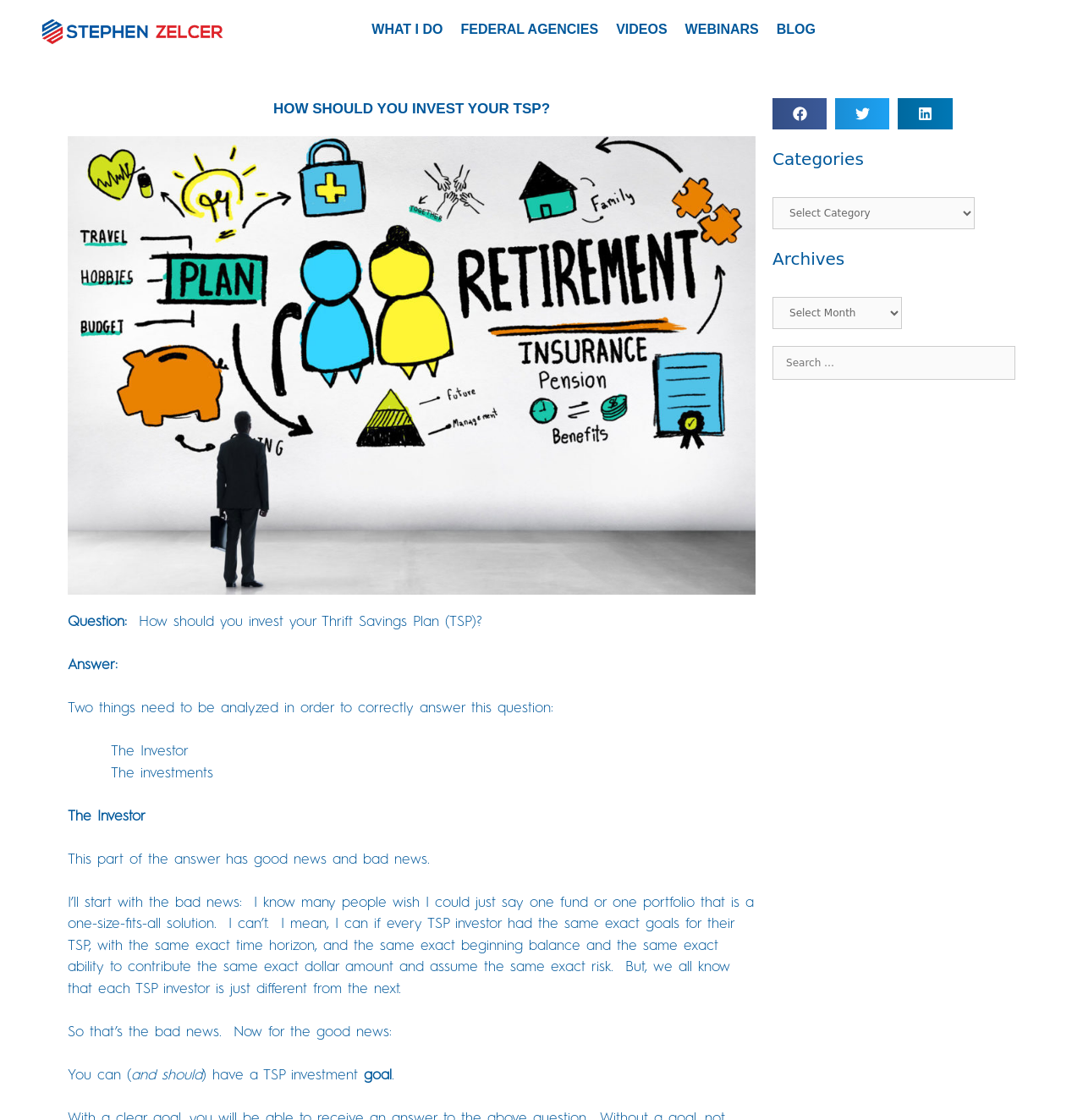Please locate the bounding box coordinates of the element that should be clicked to achieve the given instruction: "Select a category from the dropdown menu".

[0.713, 0.176, 0.9, 0.204]